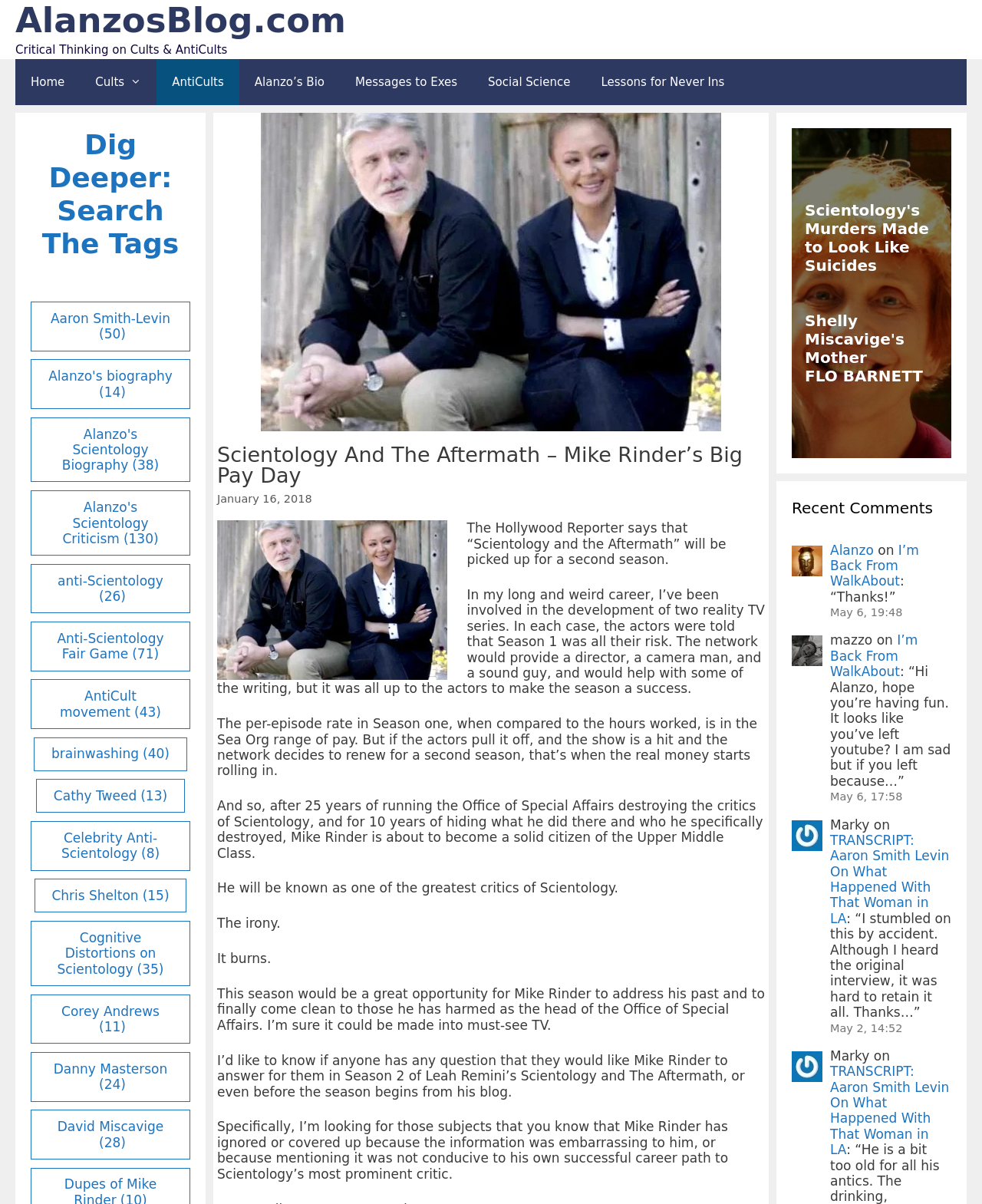Articulate a complete and detailed caption of the webpage elements.

This webpage appears to be a blog post titled "Scientology And The Aftermath – Mike Rinder’s Big Pay Day" on a website called AlanzosBlog.com. The blog post discusses Mike Rinder, a former Scientologist, and his involvement in the TV series "Scientology and the Aftermath."

At the top of the page, there is a banner with the website's name and a navigation menu with links to various sections of the website, including "Home," "Cults," "AntiCults," and "Social Science."

Below the navigation menu, there is a large image of Mike Rinder, and a heading that repeats the title of the blog post. The post itself is divided into several paragraphs of text, which discuss Mike Rinder's past as the head of the Office of Special Affairs, a department within Scientology, and his current role as a critic of the organization.

The text also mentions the TV series "Scientology and the Aftermath" and how Mike Rinder's involvement in the show has led to a significant increase in his income. The author of the blog post suggests that Mike Rinder should use his platform to address his past actions and to come clean to those he has harmed.

On the right-hand side of the page, there is a section titled "Dig Deeper" with links to various tags and categories, including "Aaron Smith-Levin," "Alanzo's biography," and "Anti-Scientology Fair Game." There are also links to recent comments on the blog post, which include avatars of the commenters and excerpts from their comments.

At the bottom of the page, there is a section with a heading "Recent Comments" that lists several comments on the blog post, including the commenter's name, the text of their comment, and the date and time of the comment.